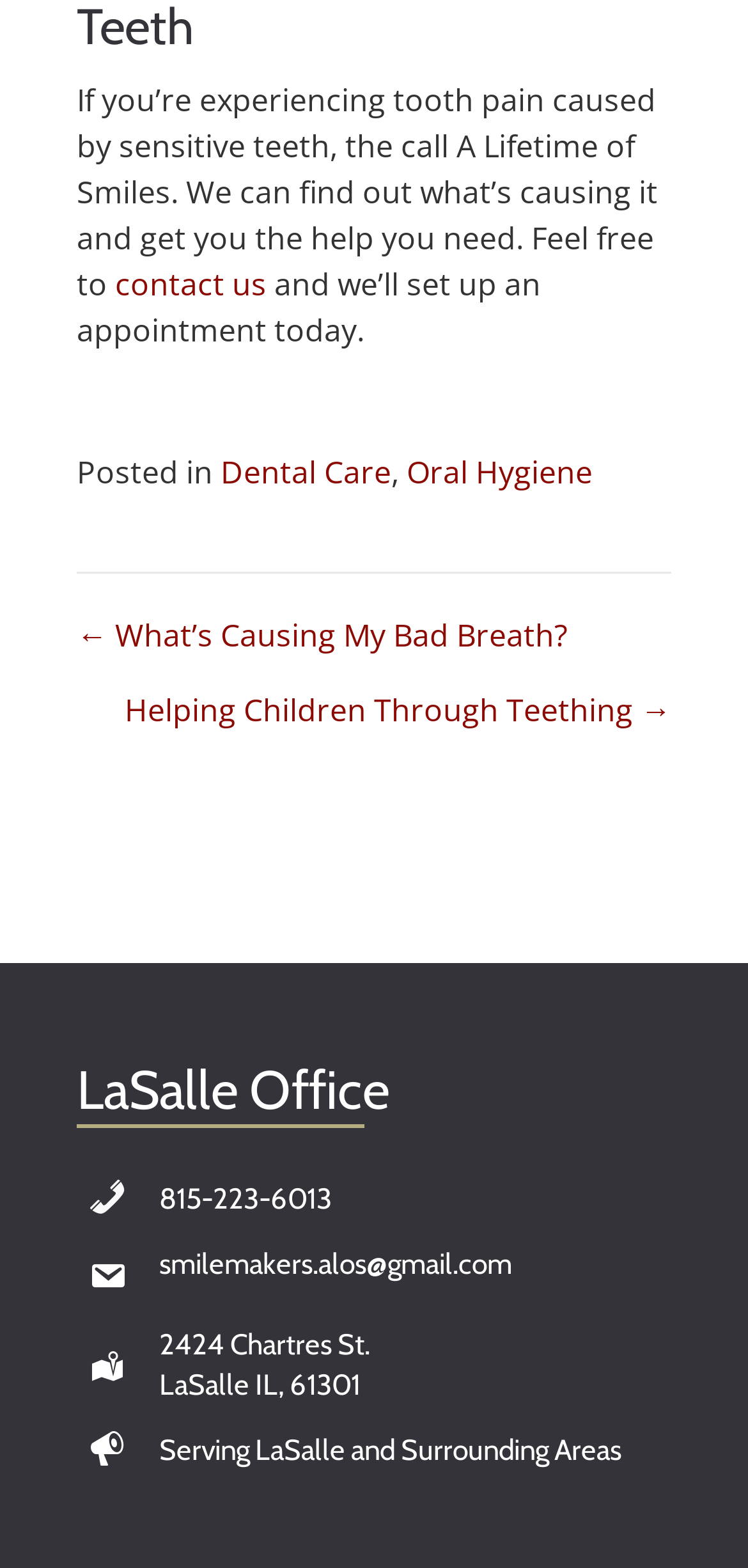Identify the bounding box coordinates for the region of the element that should be clicked to carry out the instruction: "visit 2424 Chartres St. LaSalle IL, 61301". The bounding box coordinates should be four float numbers between 0 and 1, i.e., [left, top, right, bottom].

[0.213, 0.845, 0.495, 0.896]